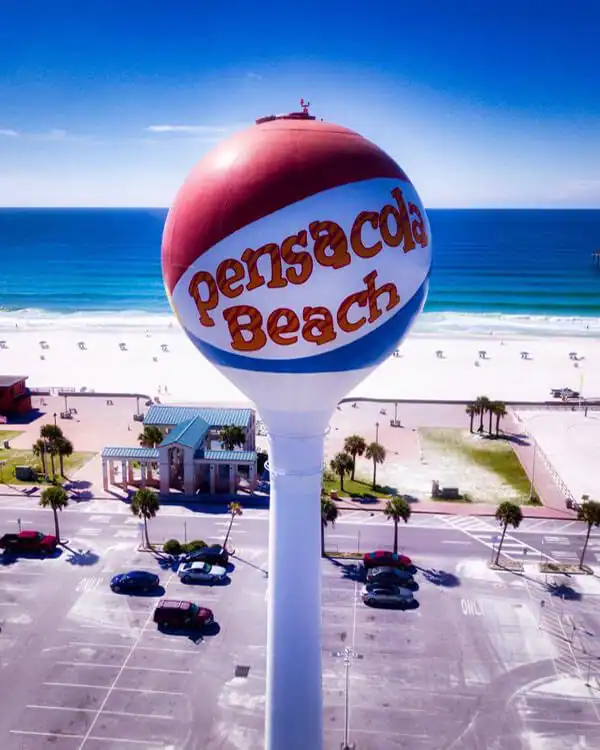From the image, can you give a detailed response to the question below:
What body of water is in the background?

The image showcases a vibrant beach scene with the sparkling Gulf of Mexico in the background, reflecting the clear sky with shades of blue, making it clear what body of water is present in the scene.